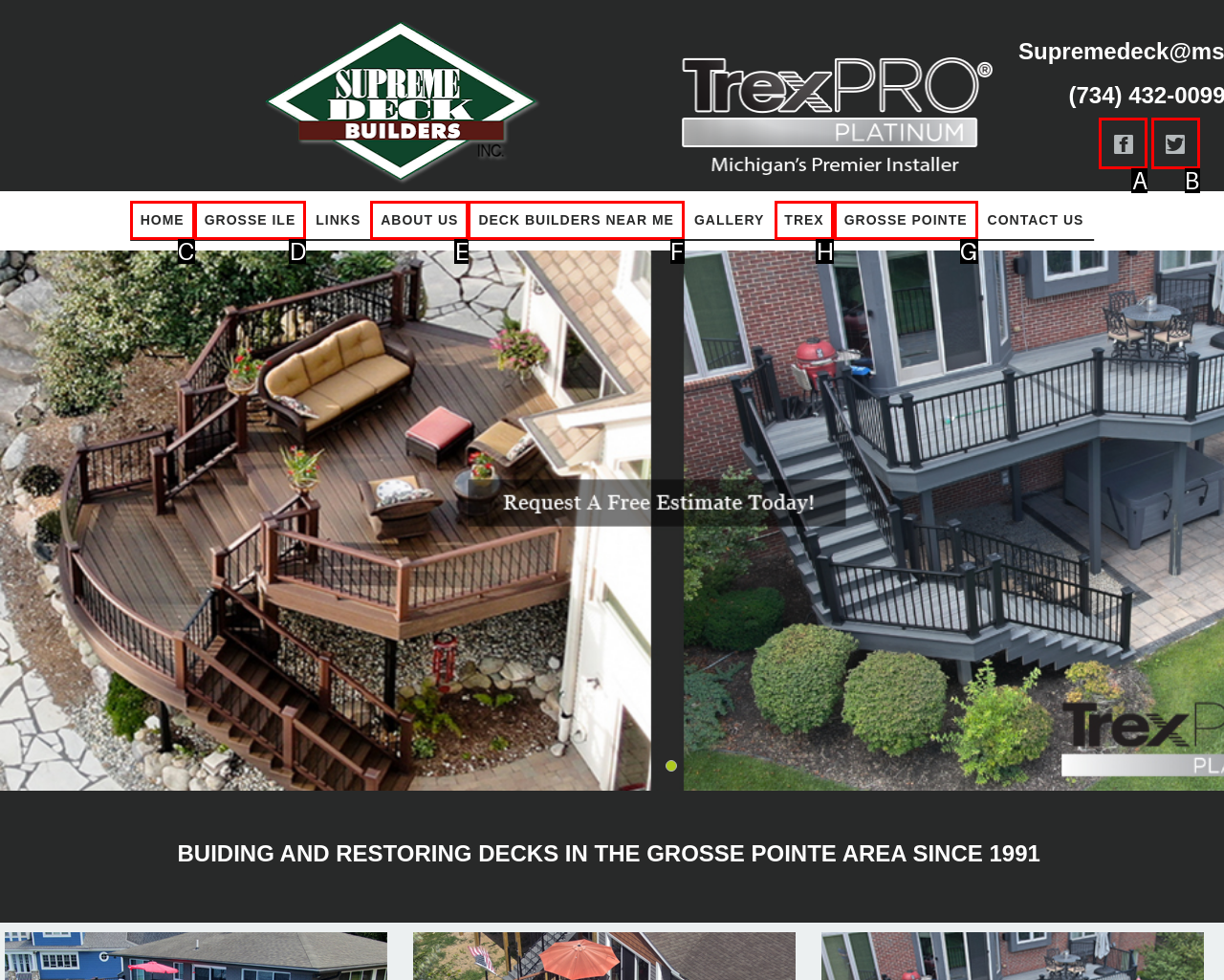Select the HTML element that should be clicked to accomplish the task: Learn more about TREX Reply with the corresponding letter of the option.

H